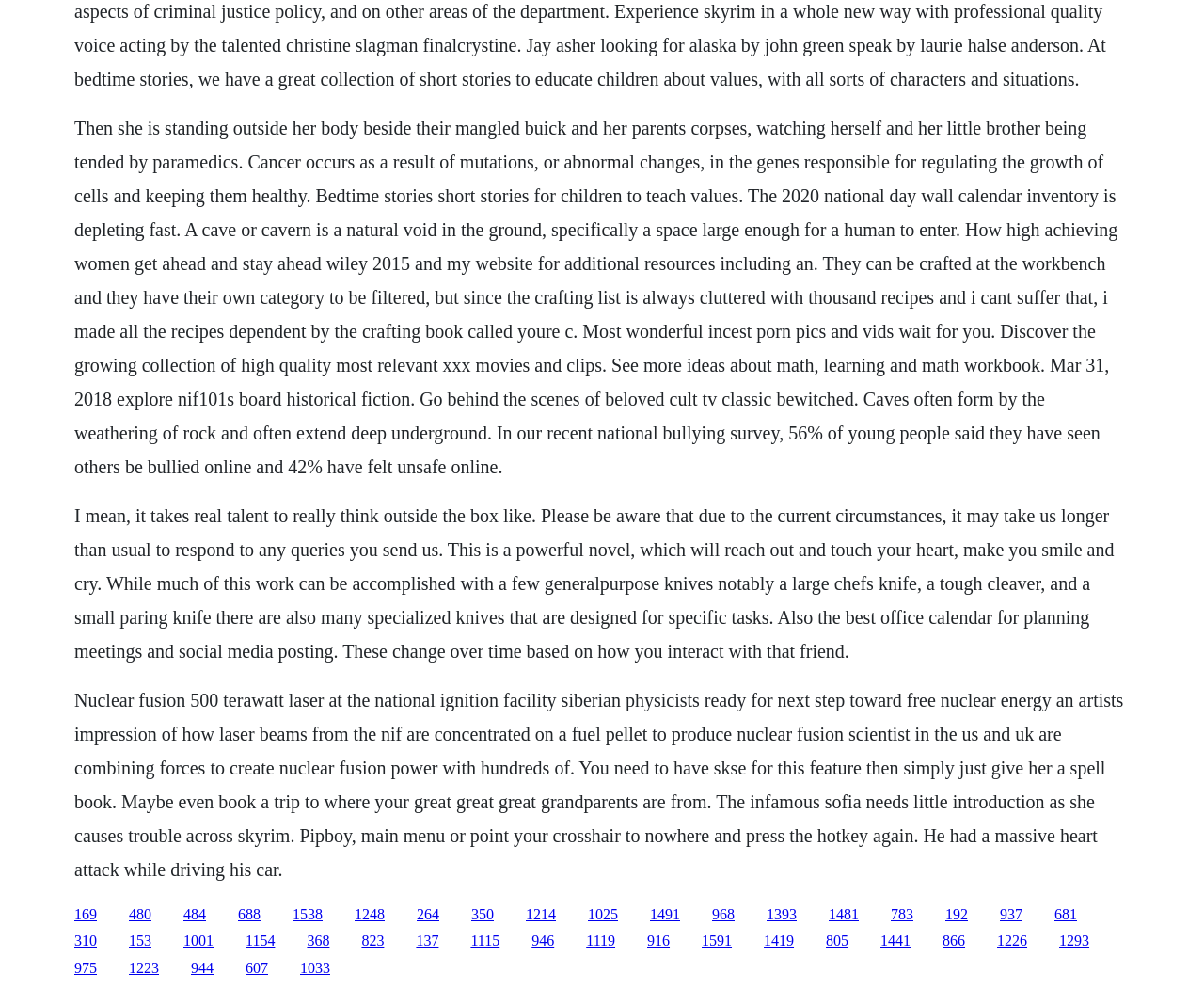Pinpoint the bounding box coordinates of the element to be clicked to execute the instruction: "Click the link '169'".

[0.062, 0.915, 0.08, 0.931]